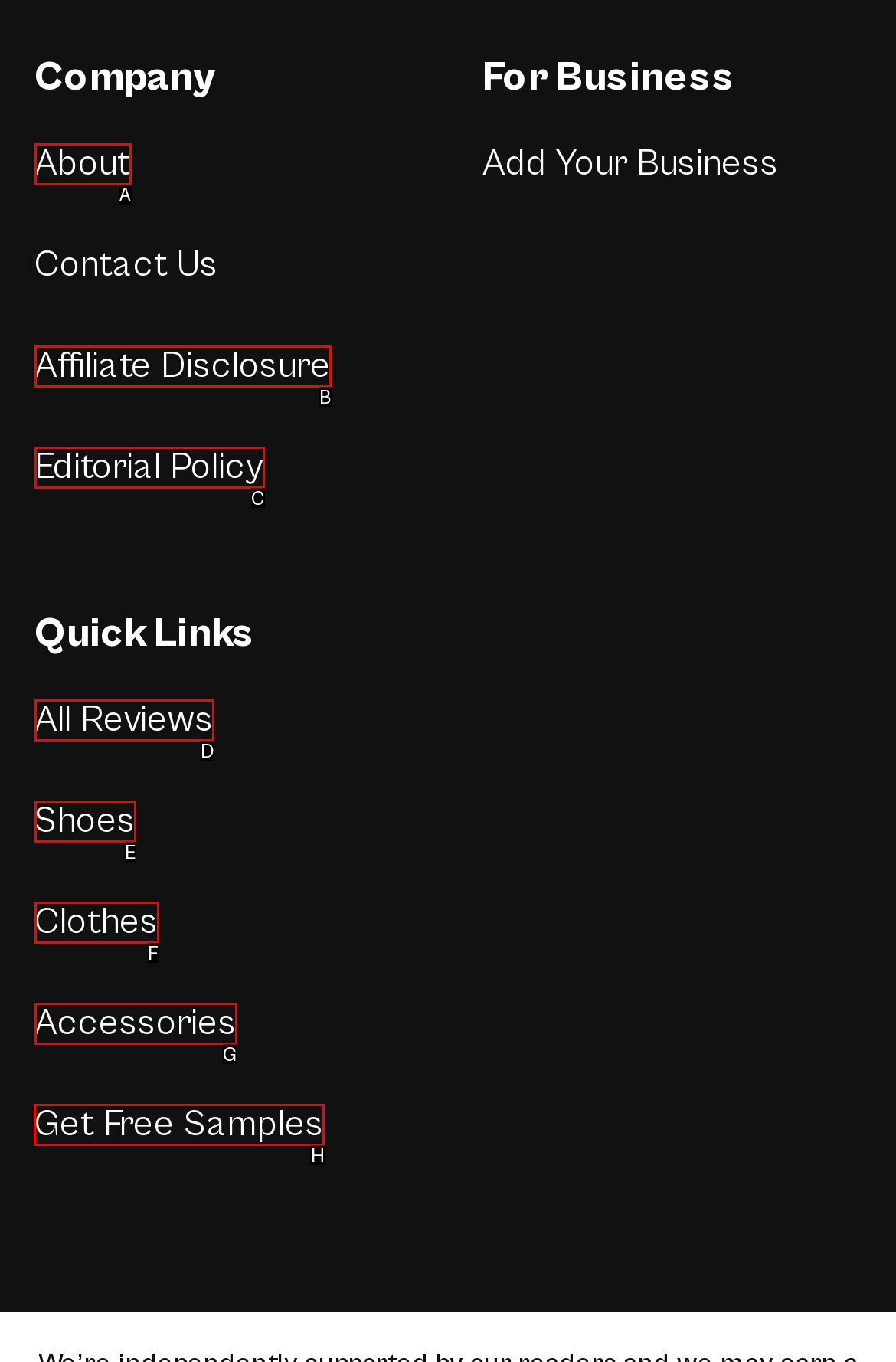Determine which option you need to click to execute the following task: Get Free Samples. Provide your answer as a single letter.

H